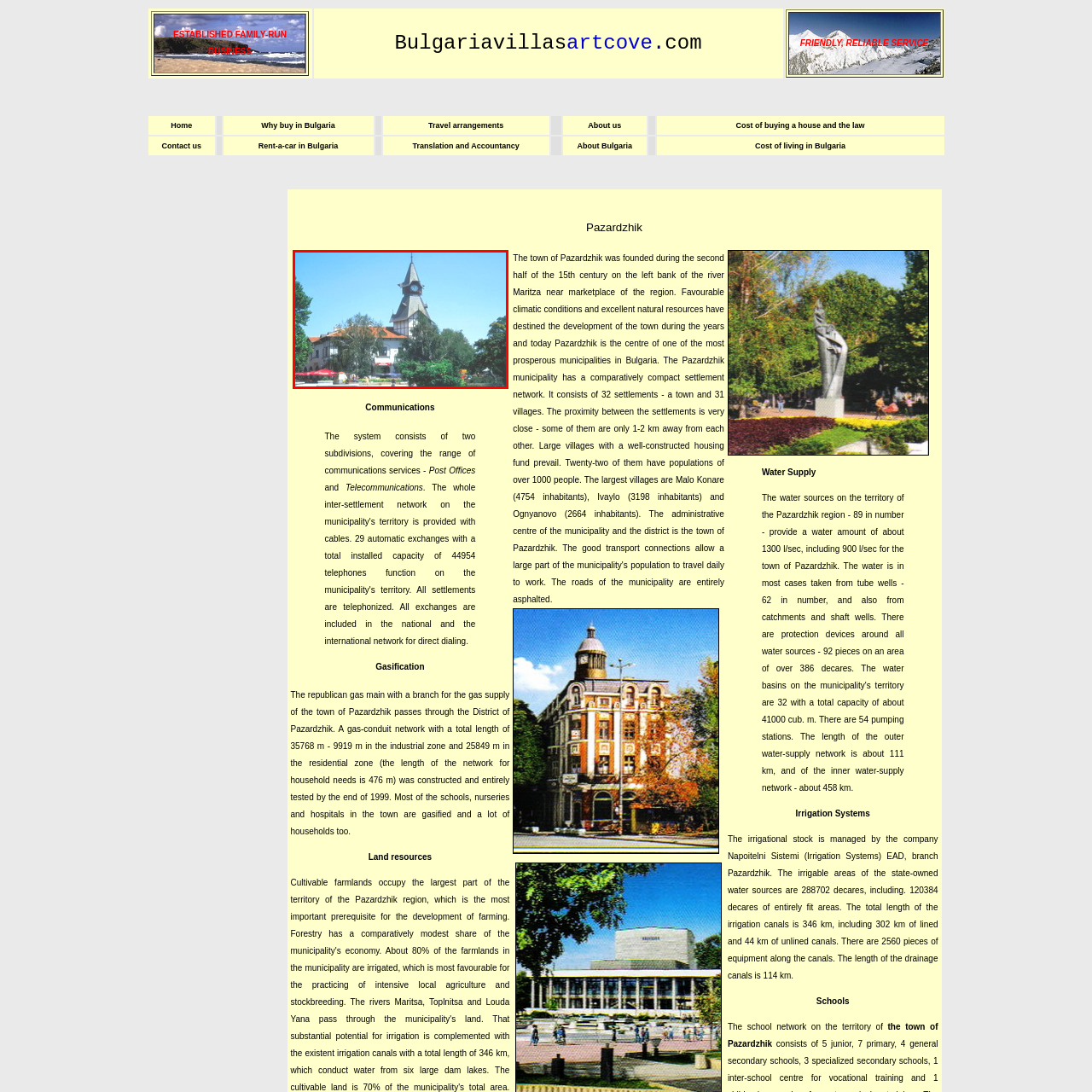Generate an elaborate caption for the image highlighted within the red boundary.

The image showcases a charming clock tower, a notable landmark in Pazardzhik, Bulgaria. This picturesque structure is characterized by its distinctive architectural style, featuring a steeple with a pointed roof and a large clock prominently displayed at the top. The base of the tower is part of a building that likely houses local businesses, as evidenced by the outdoor seating area visible in the foreground, with patrons enjoying the pleasant weather. Surrounding the tower are lush trees, adding to the vibrant atmosphere of the town center. This scene encapsulates the town's blend of historical charm and modern life, making it a focal point for both locals and visitors alike.